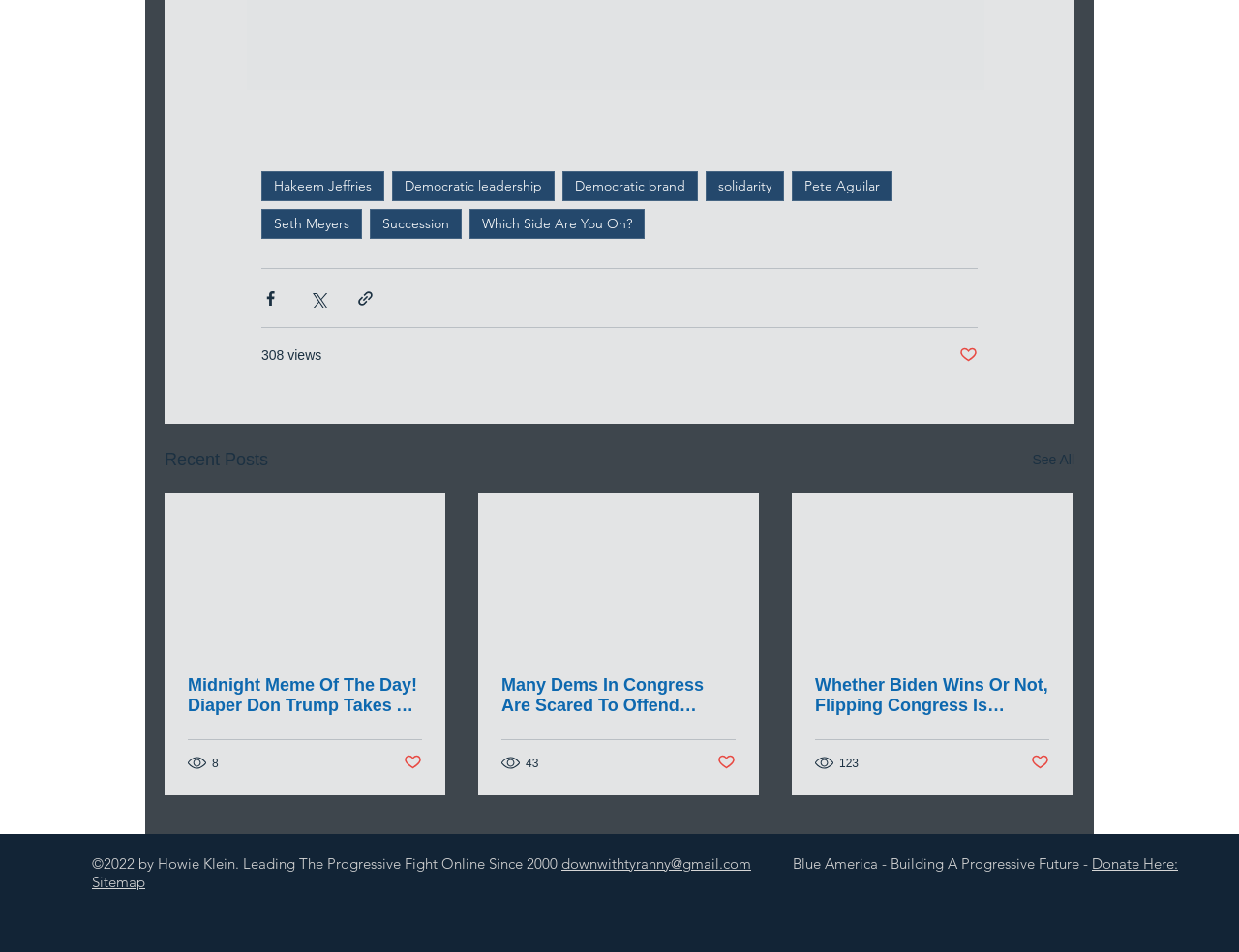How many views does the first article have?
Using the image provided, answer with just one word or phrase.

8 views